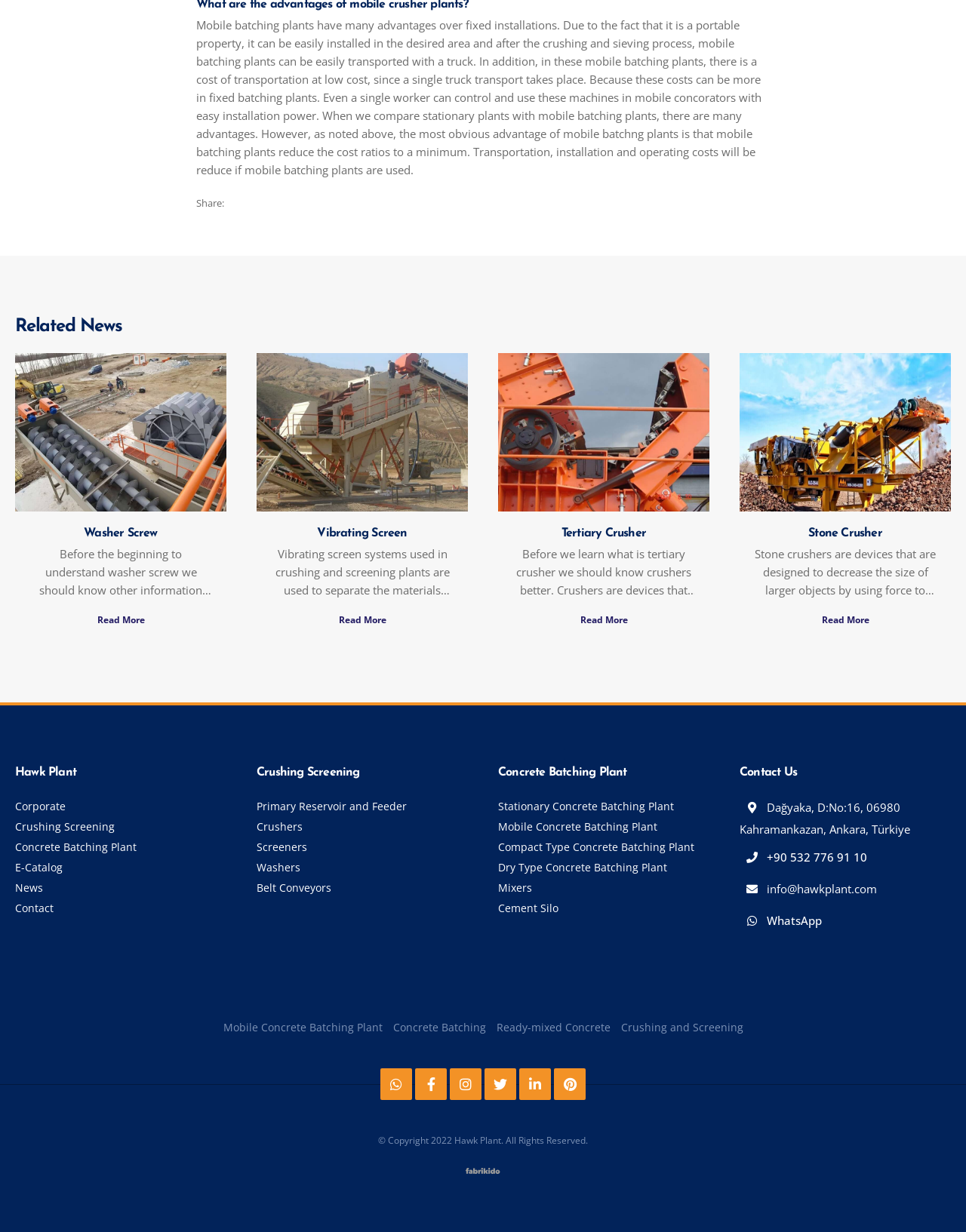Please examine the image and provide a detailed answer to the question: What is the difference between stationary and mobile concrete batching plants?

The main difference between stationary and mobile concrete batching plants is that mobile batching plants are portable and can be easily installed in the desired area, whereas stationary batching plants are fixed installations.